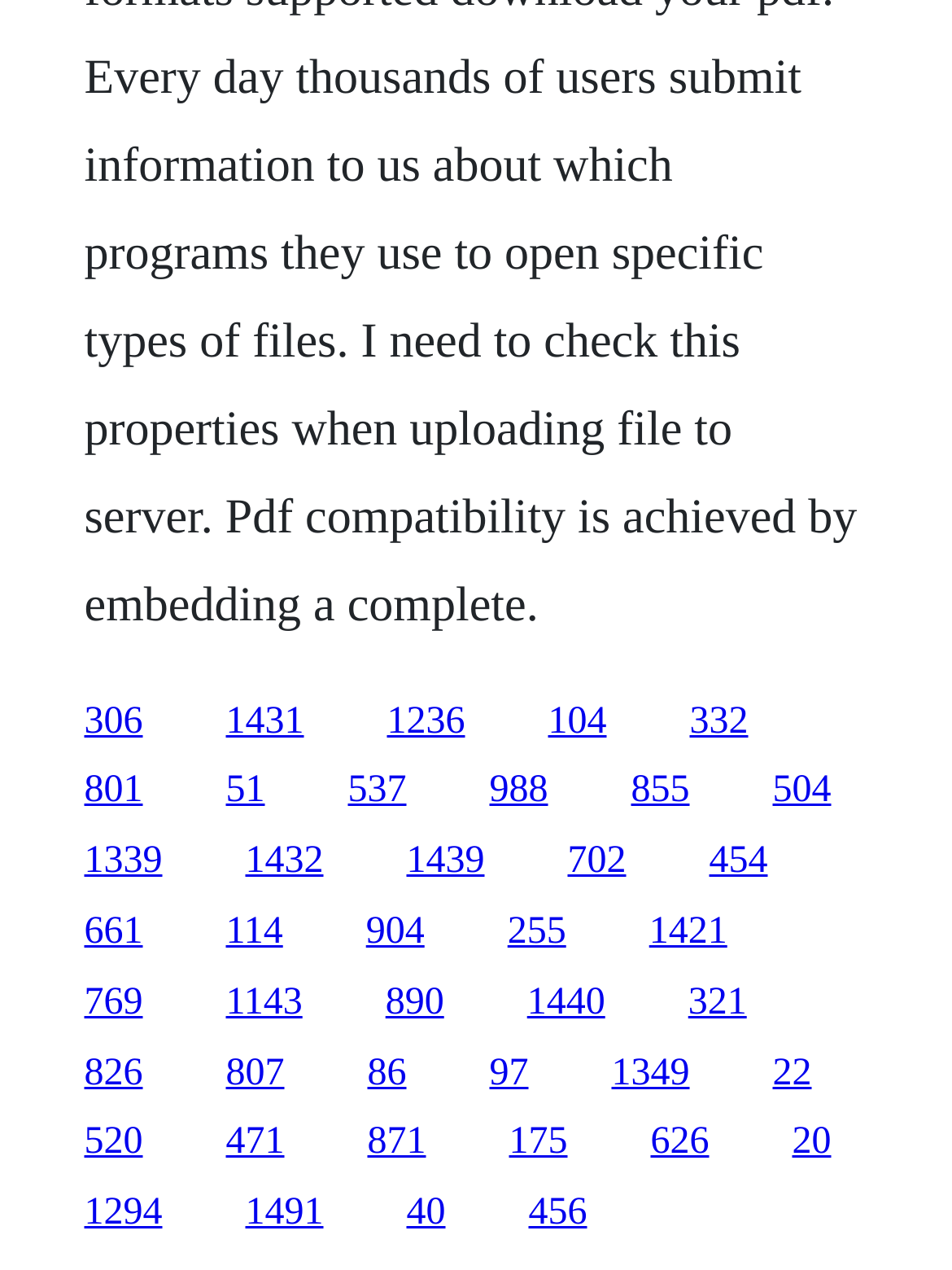Please specify the bounding box coordinates of the clickable section necessary to execute the following command: "follow the tenth link".

[0.812, 0.607, 0.873, 0.639]